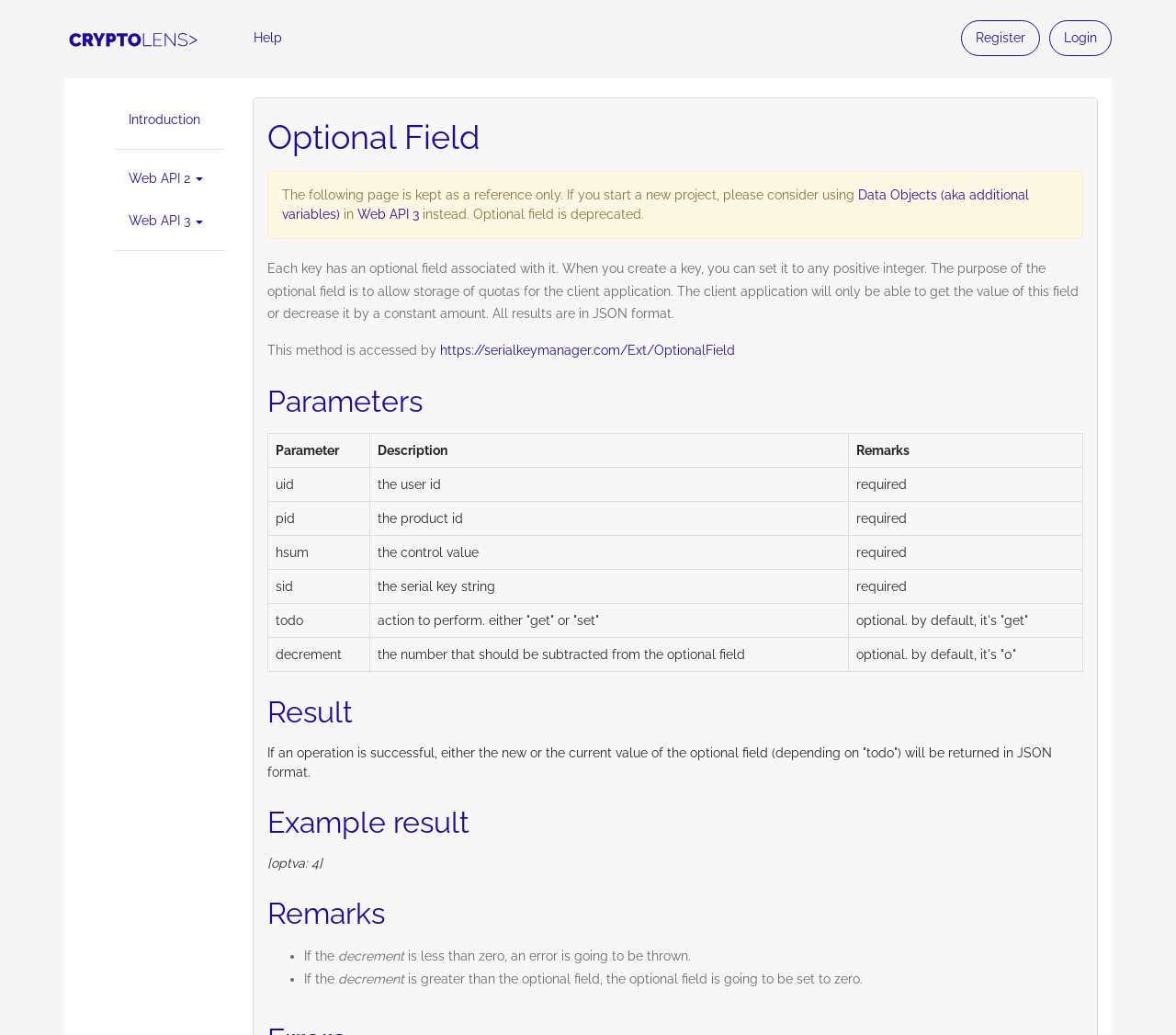Using the given description, provide the bounding box coordinates formatted as (top-left x, top-left y, bottom-right x, bottom-right y), with all values being floating point numbers between 0 and 1. Description: Data Objects (aka additional variables)

[0.24, 0.182, 0.875, 0.214]